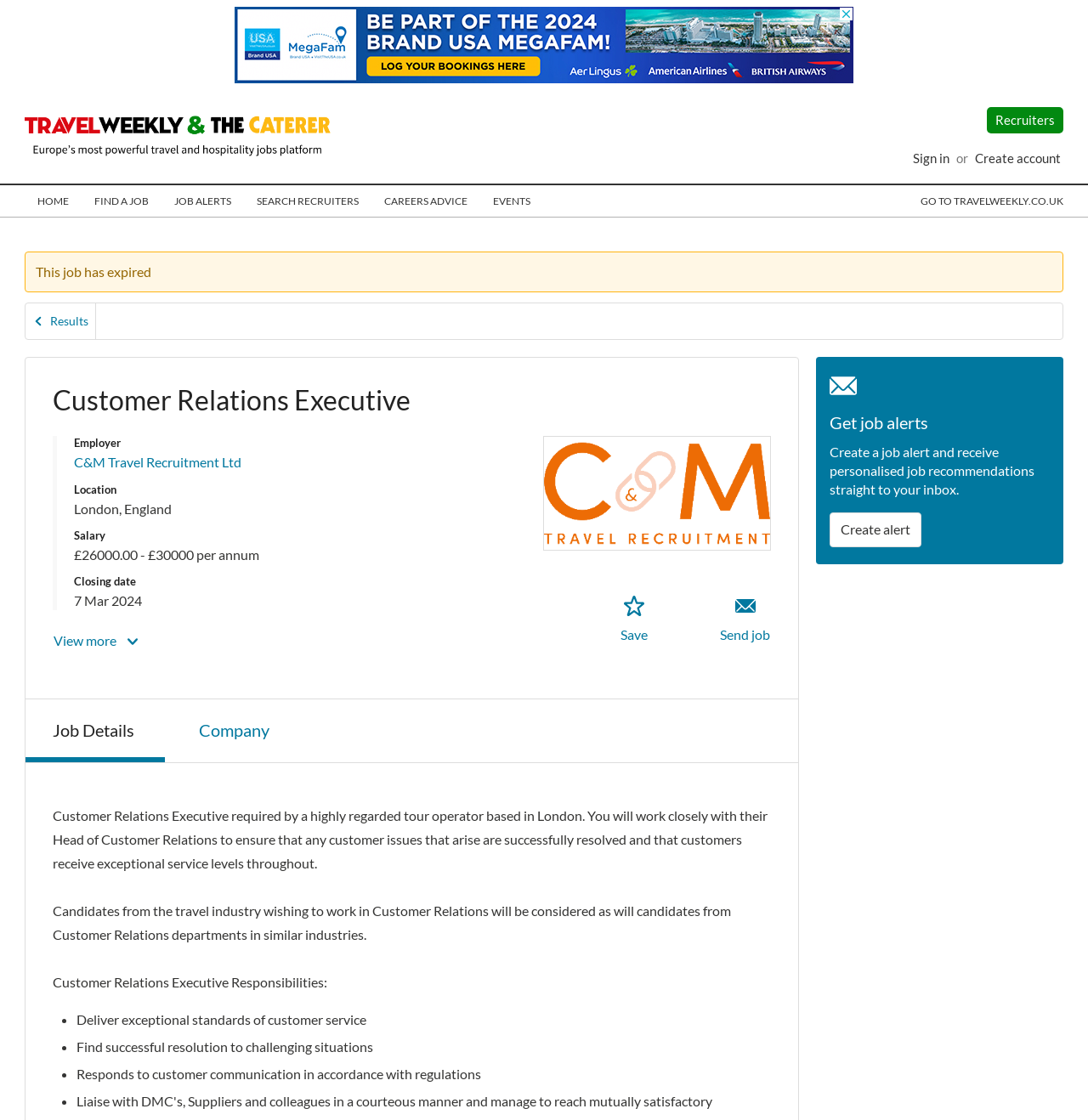Provide a brief response in the form of a single word or phrase:
What is the company name of the employer?

C&M Travel Recruitment Ltd